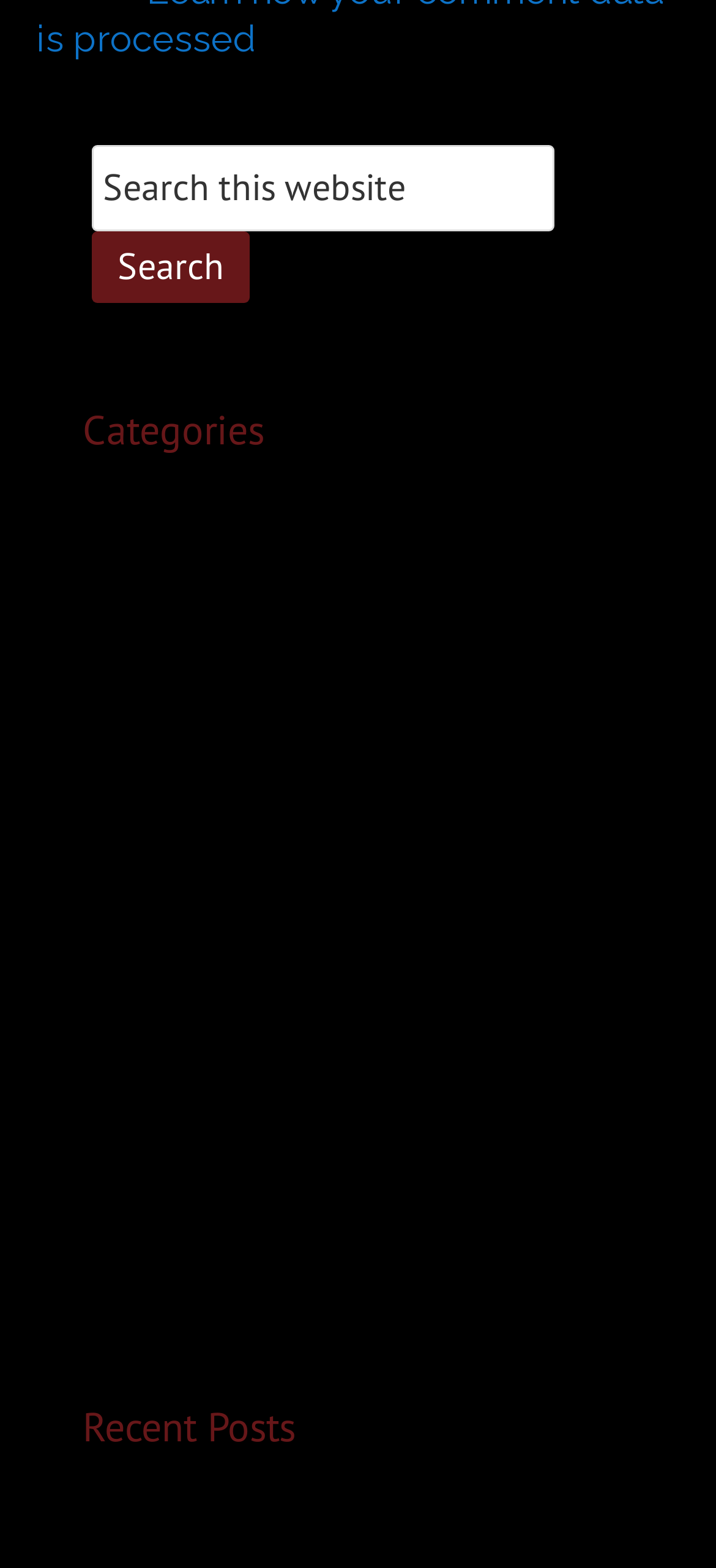Identify the bounding box coordinates of the part that should be clicked to carry out this instruction: "Read the MCOA Stock Forecast 2025 article".

None